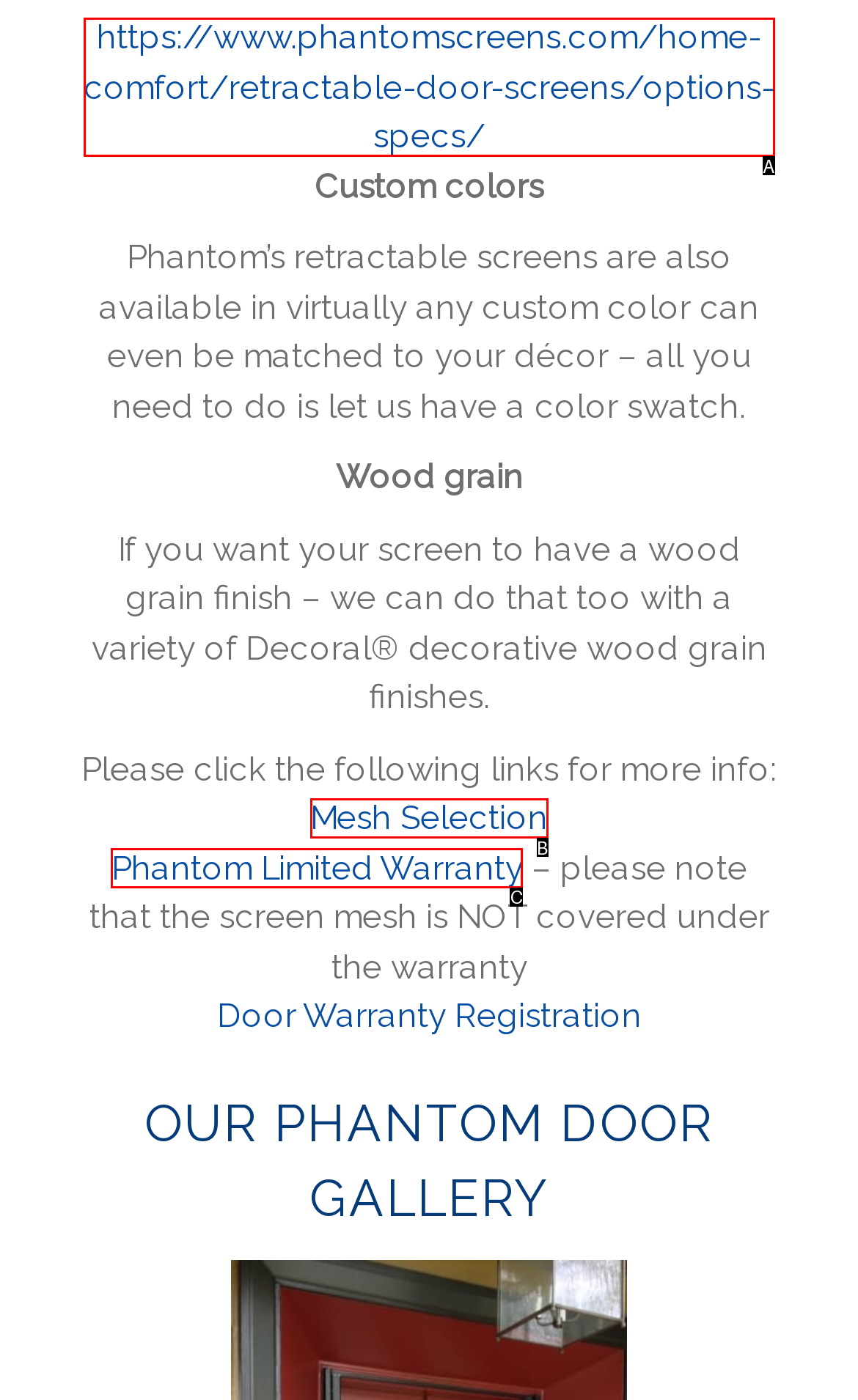Determine which option fits the element description: https://www.phantomscreens.com/home-comfort/retractable-door-screens/options-specs/
Answer with the option’s letter directly.

A